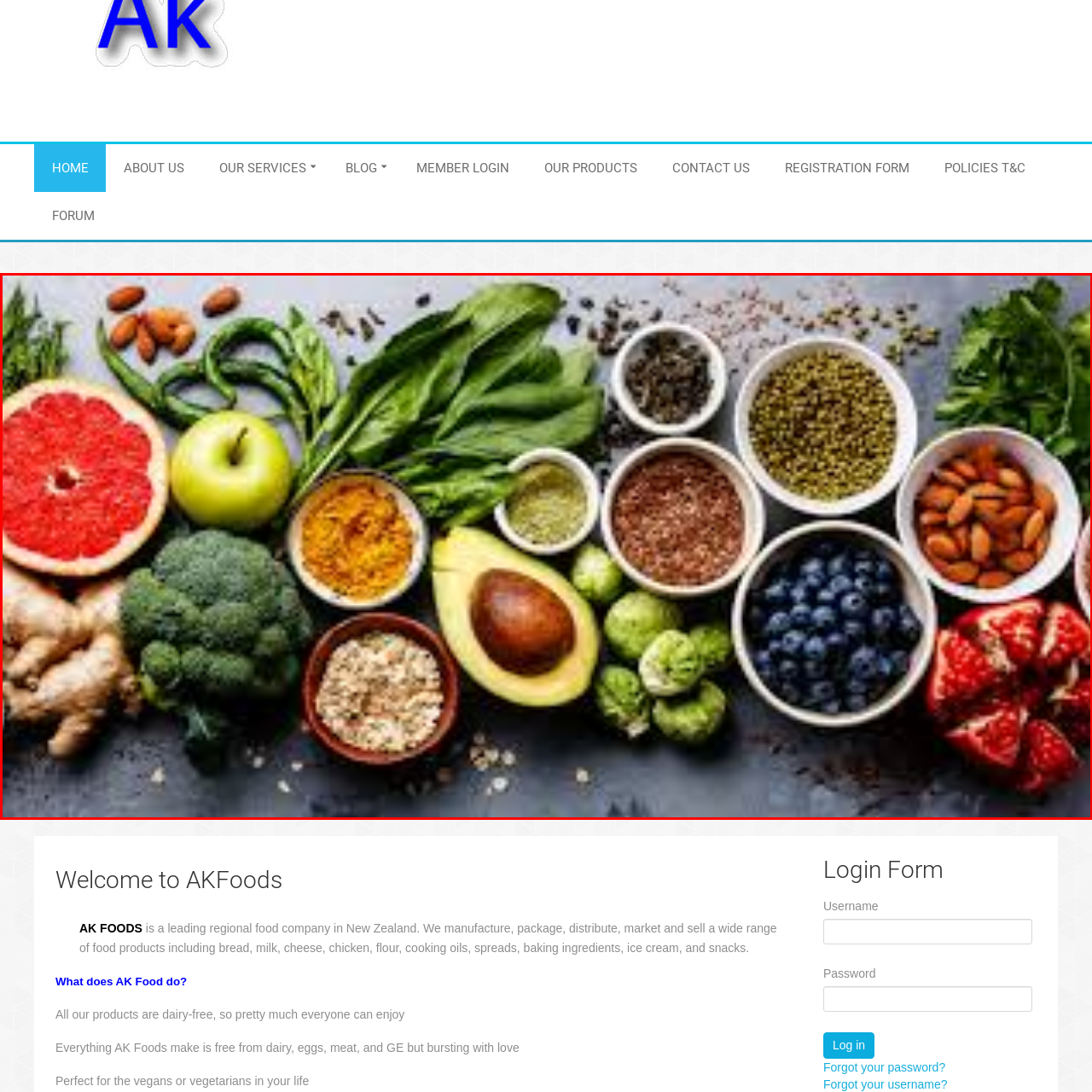View the area enclosed by the red box, What is the significance of the grapefruit and apple? Respond using one word or phrase.

Tart and sweet flavors